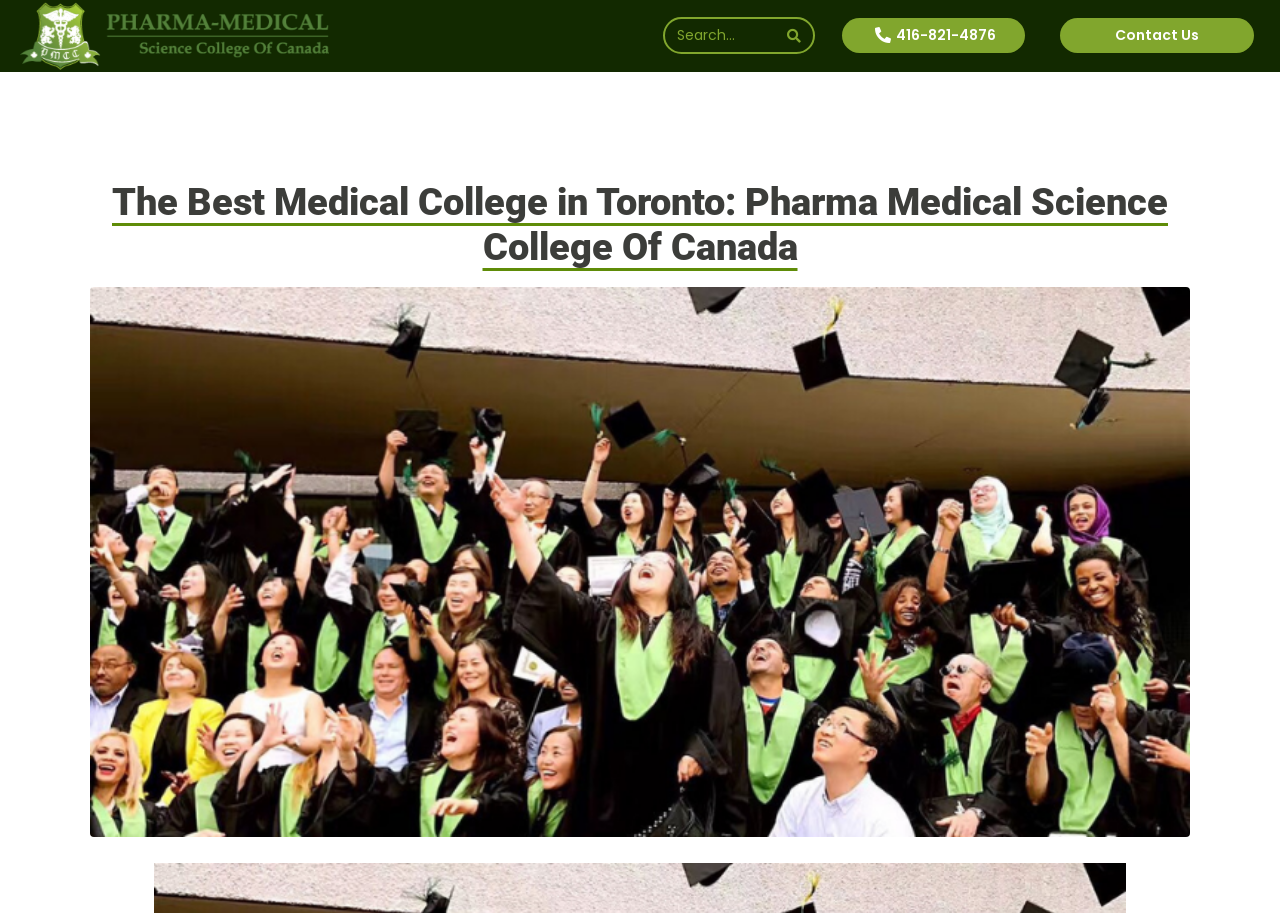How many images are there on the webpage?
Provide a short answer using one word or a brief phrase based on the image.

2